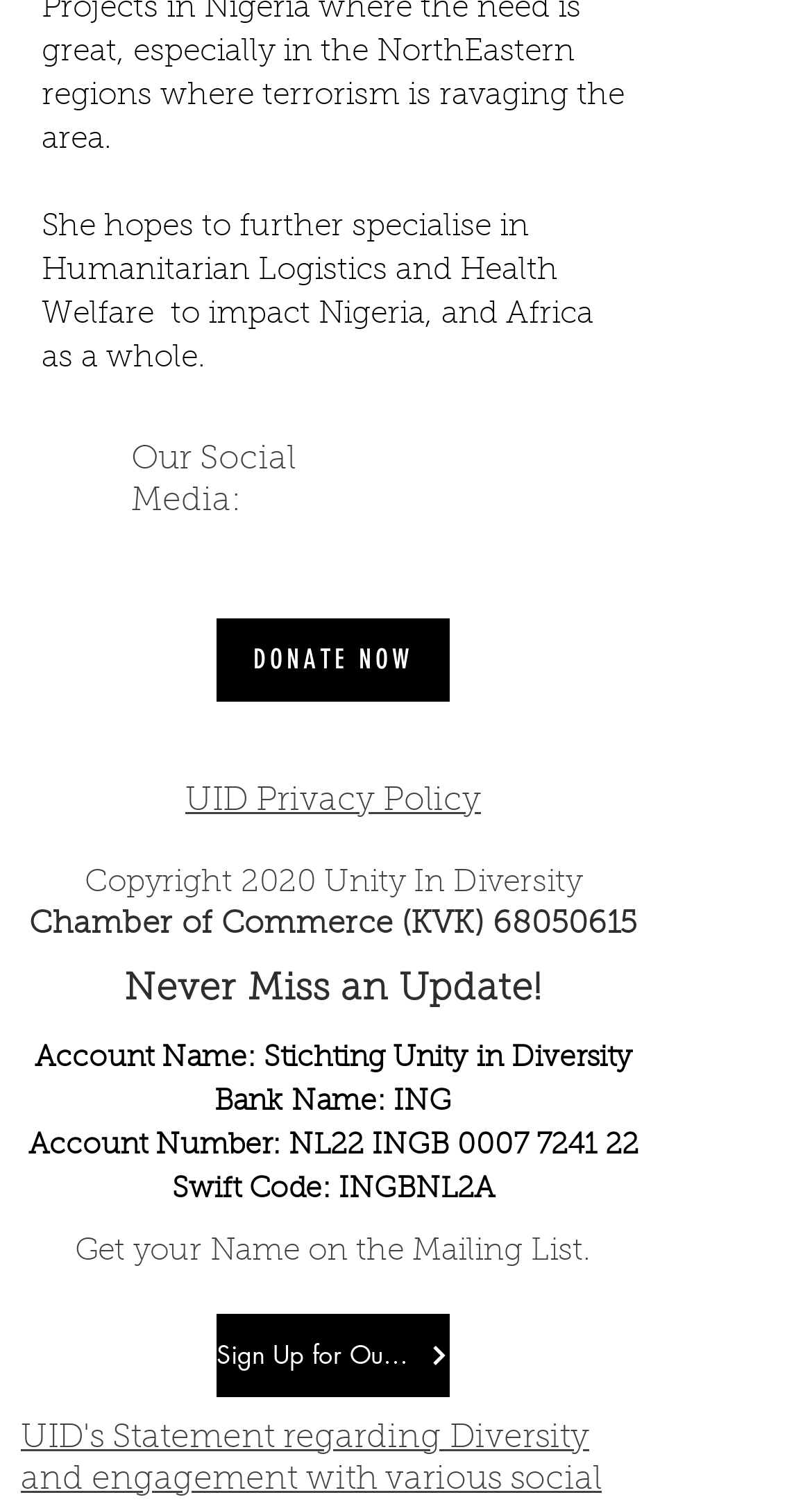Determine the bounding box coordinates for the region that must be clicked to execute the following instruction: "Click on LinkedIn".

[0.621, 0.347, 0.71, 0.396]